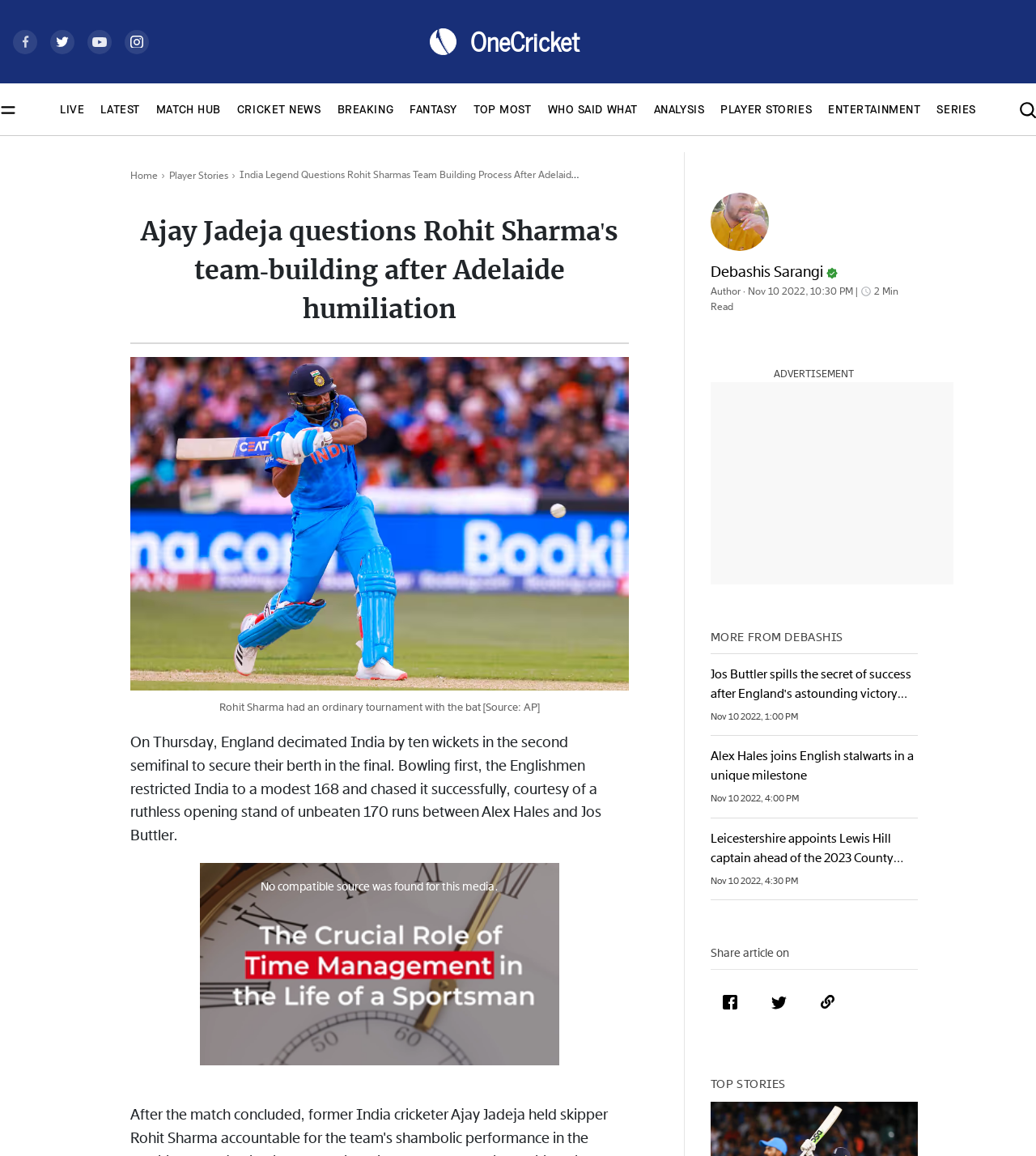Given the element description, predict the bounding box coordinates in the format (top-left x, top-left y, bottom-right x, bottom-right y). Make sure all values are between 0 and 1. Here is the element description: Player Stories

[0.163, 0.146, 0.22, 0.159]